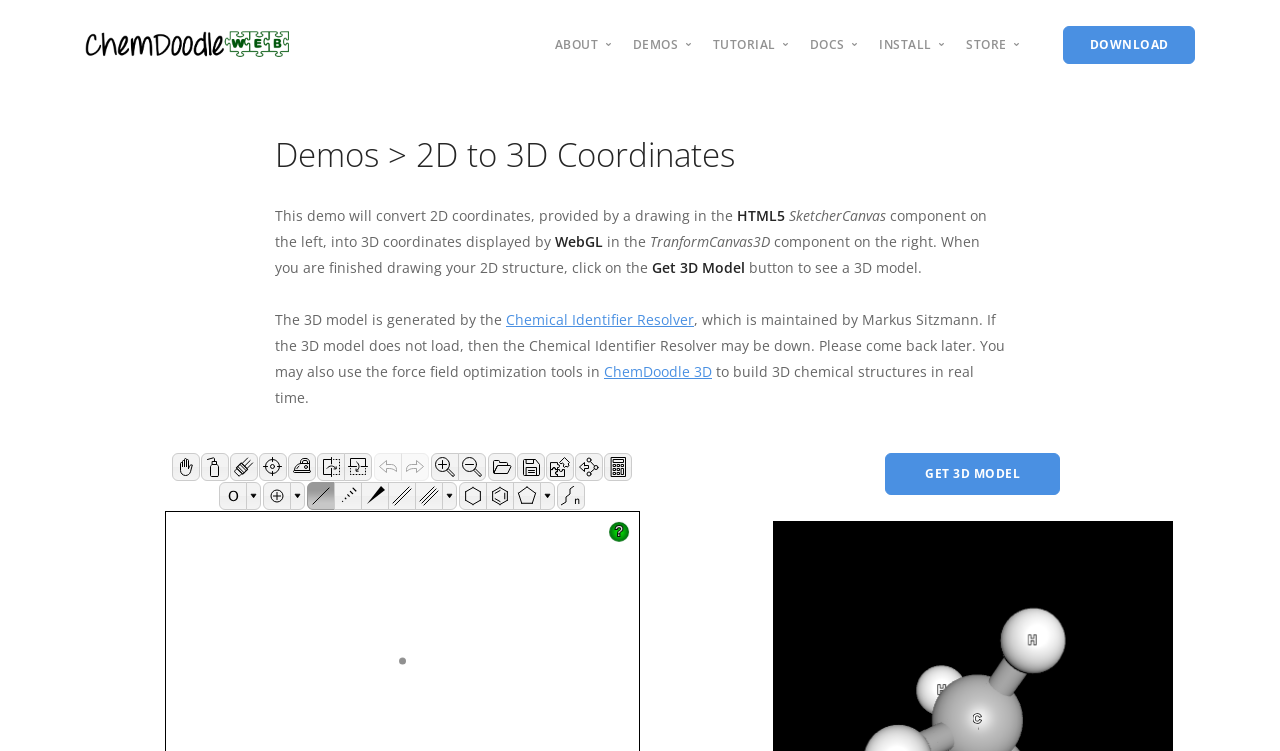What is the category of the link '2D Sketcher'?
Refer to the screenshot and answer in one word or phrase.

Interfaces